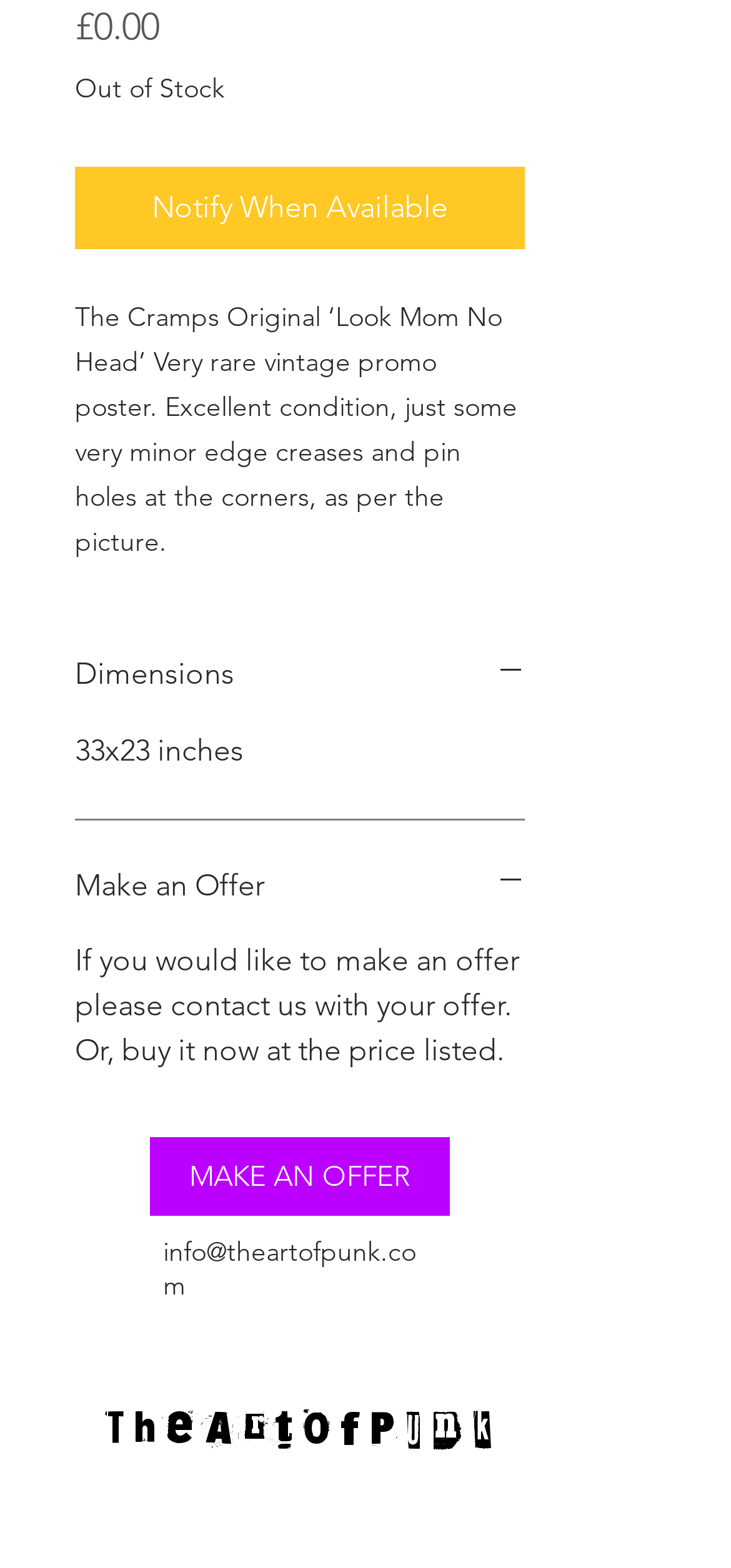Give a short answer to this question using one word or a phrase:
How can I make an offer for the item?

Contact us with your offer